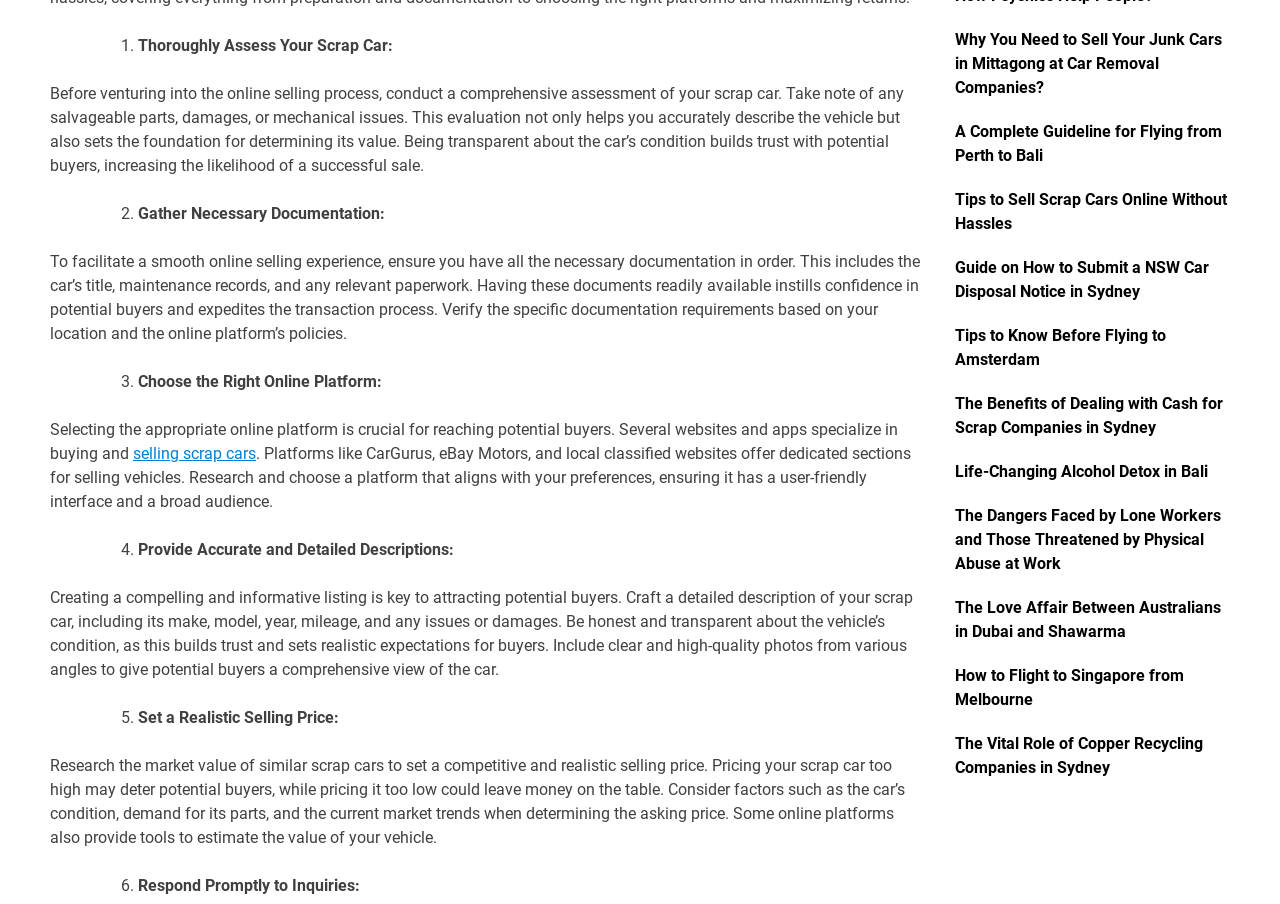Please determine the bounding box coordinates for the element with the description: "Life-Changing Alcohol Detox in Bali".

[0.746, 0.509, 0.944, 0.536]